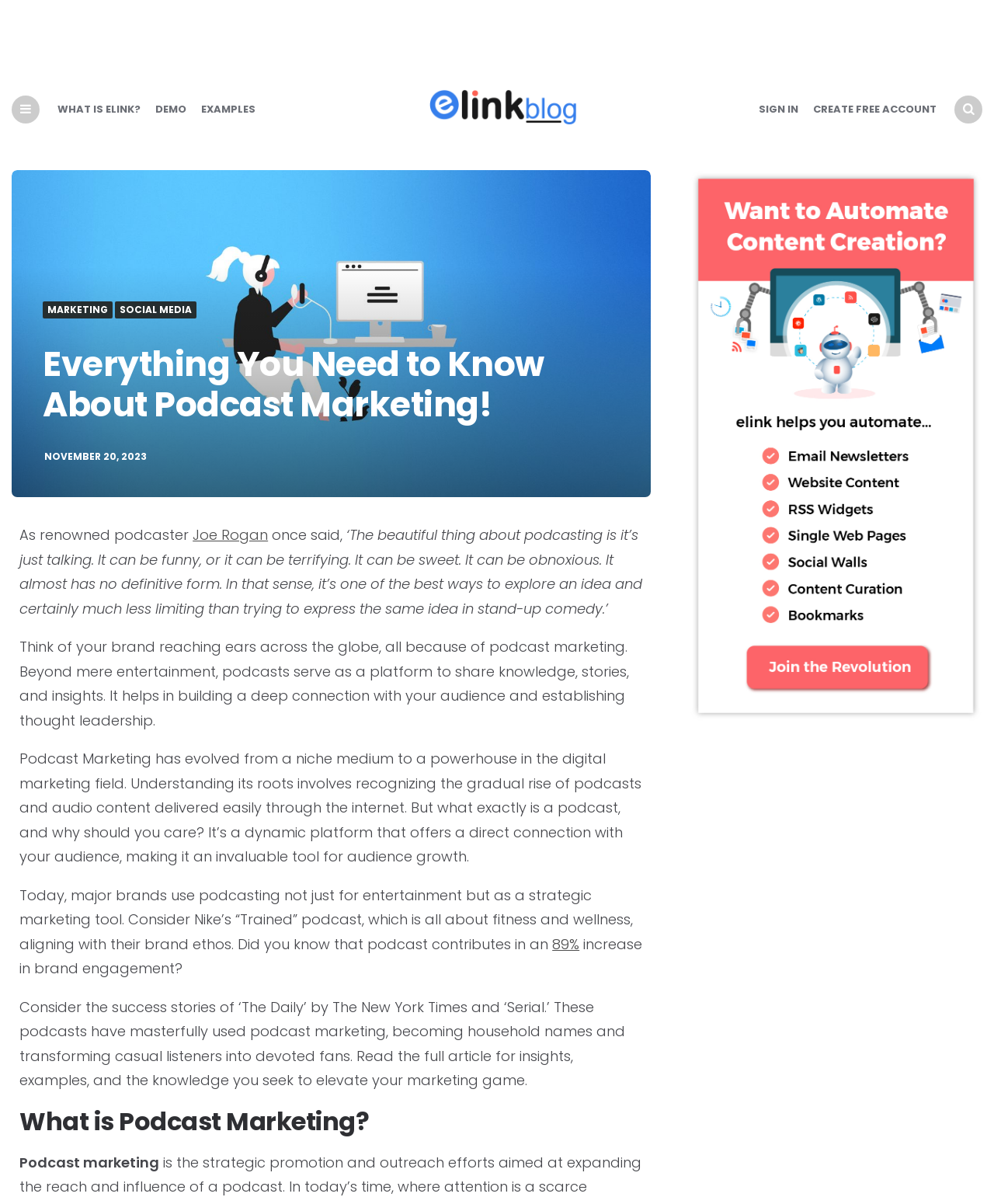Locate the bounding box coordinates of the clickable part needed for the task: "Learn more about 'elink Blog'".

[0.426, 0.055, 0.587, 0.128]